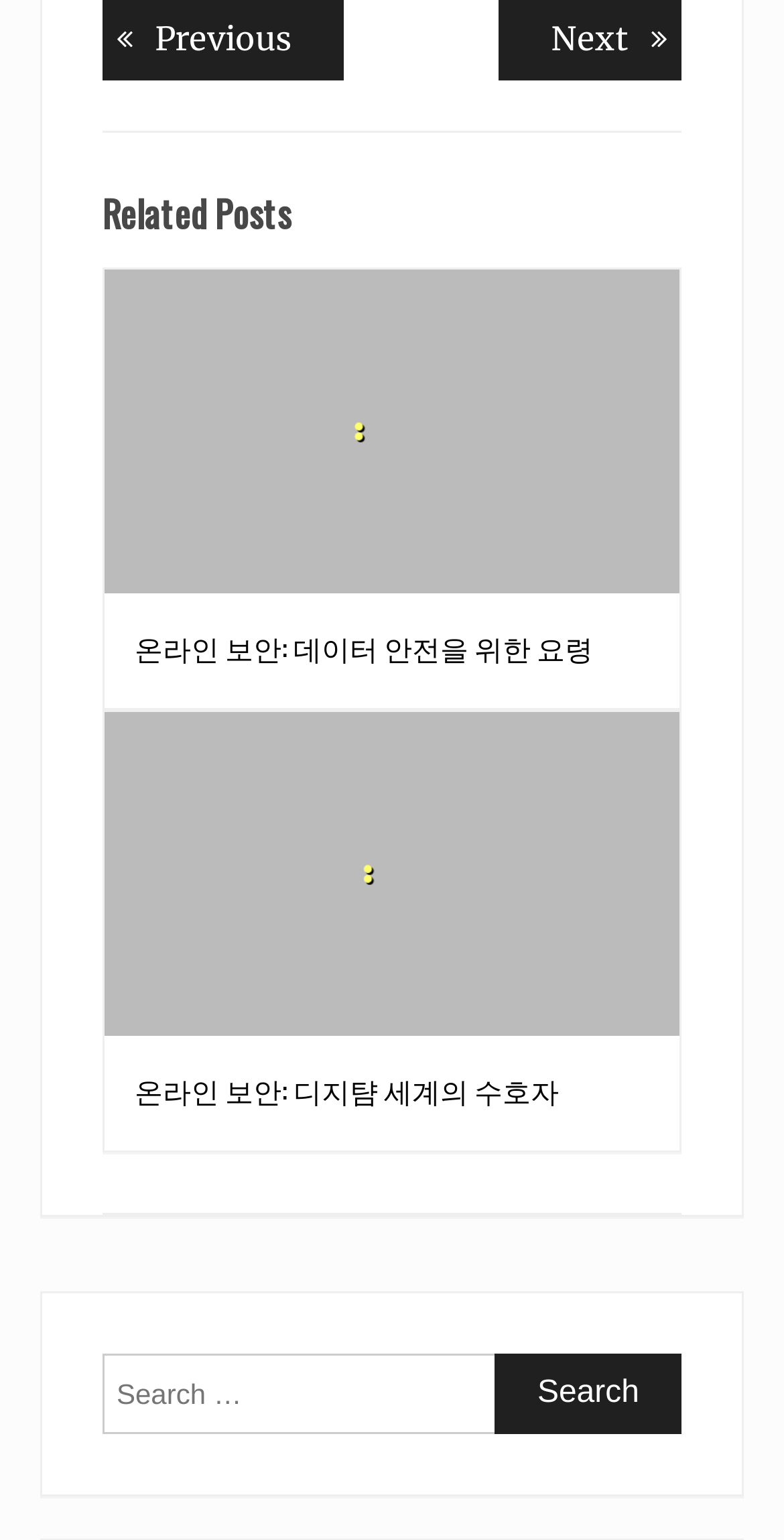Bounding box coordinates must be specified in the format (top-left x, top-left y, bottom-right x, bottom-right y). All values should be floating point numbers between 0 and 1. What are the bounding box coordinates of the UI element described as: alt="온라인 보안: 디지턈 세계의 수호자"

[0.133, 0.462, 0.867, 0.672]